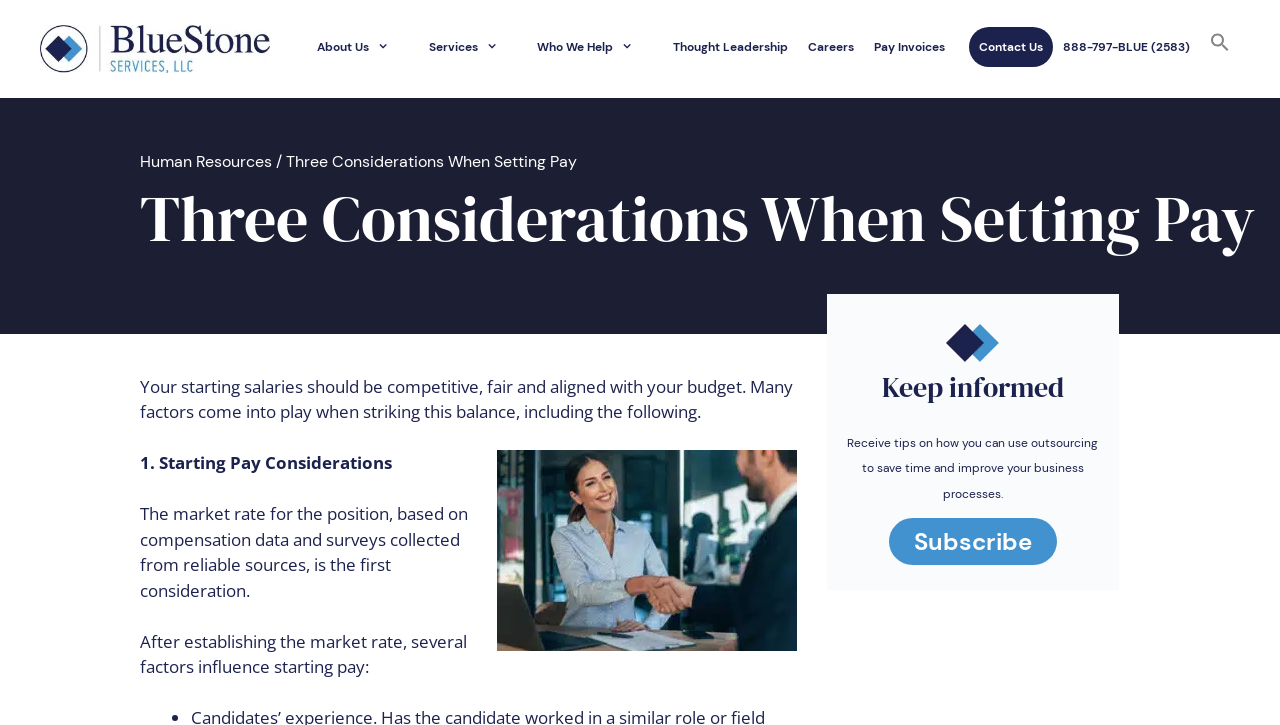Please indicate the bounding box coordinates of the element's region to be clicked to achieve the instruction: "Search for a topic". Provide the coordinates as four float numbers between 0 and 1, i.e., [left, top, right, bottom].

[0.938, 0.044, 0.969, 0.087]